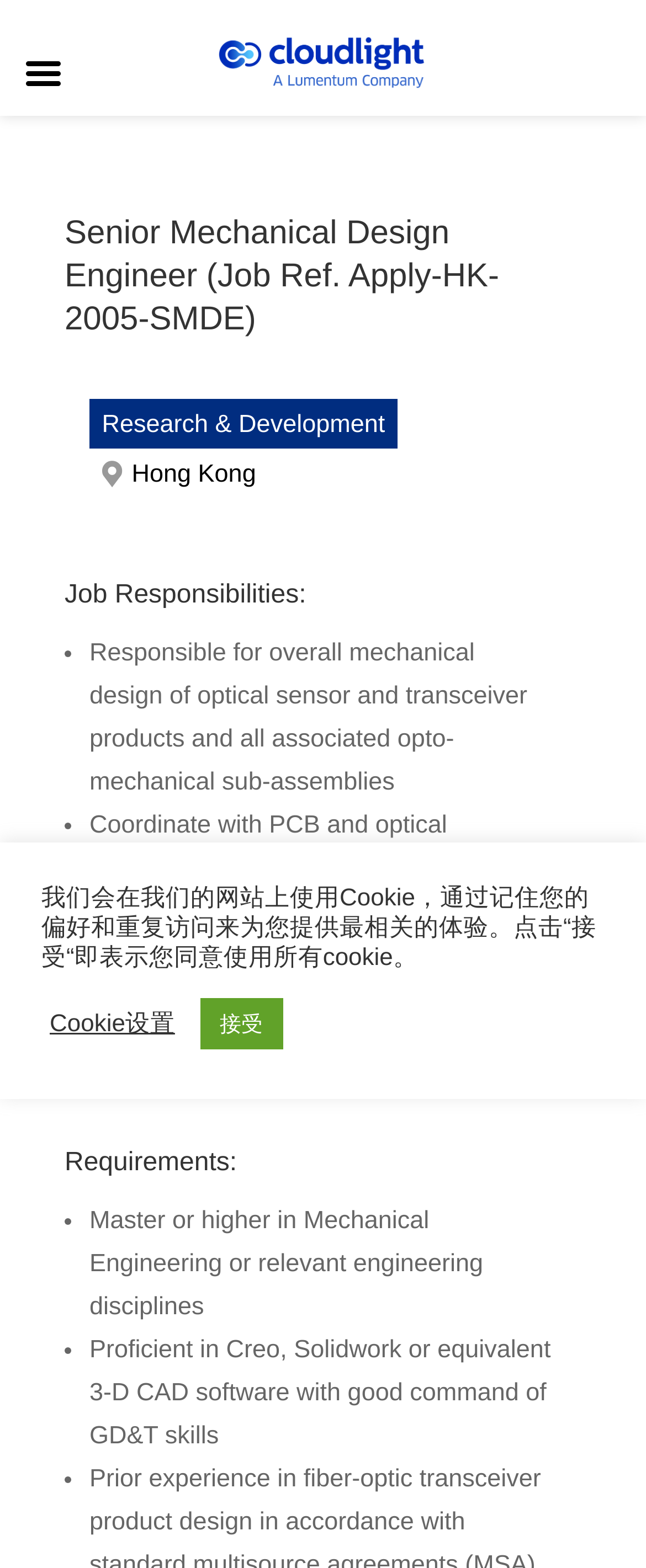Please provide a short answer using a single word or phrase for the question:
What software proficiency is required for the job?

Creo, Solidwork or equivalent 3-D CAD software